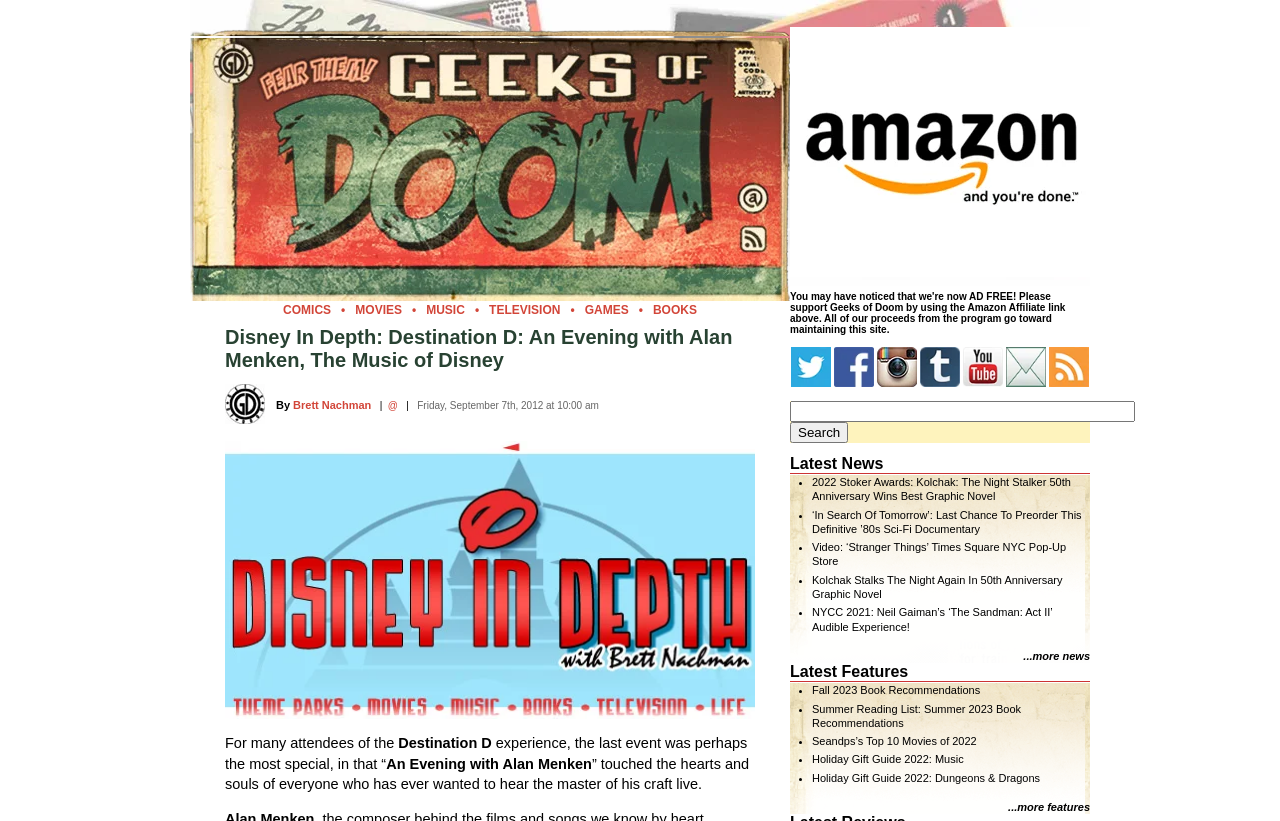Could you indicate the bounding box coordinates of the region to click in order to complete this instruction: "Click on the 'Amazon.com' link".

[0.617, 0.326, 0.852, 0.34]